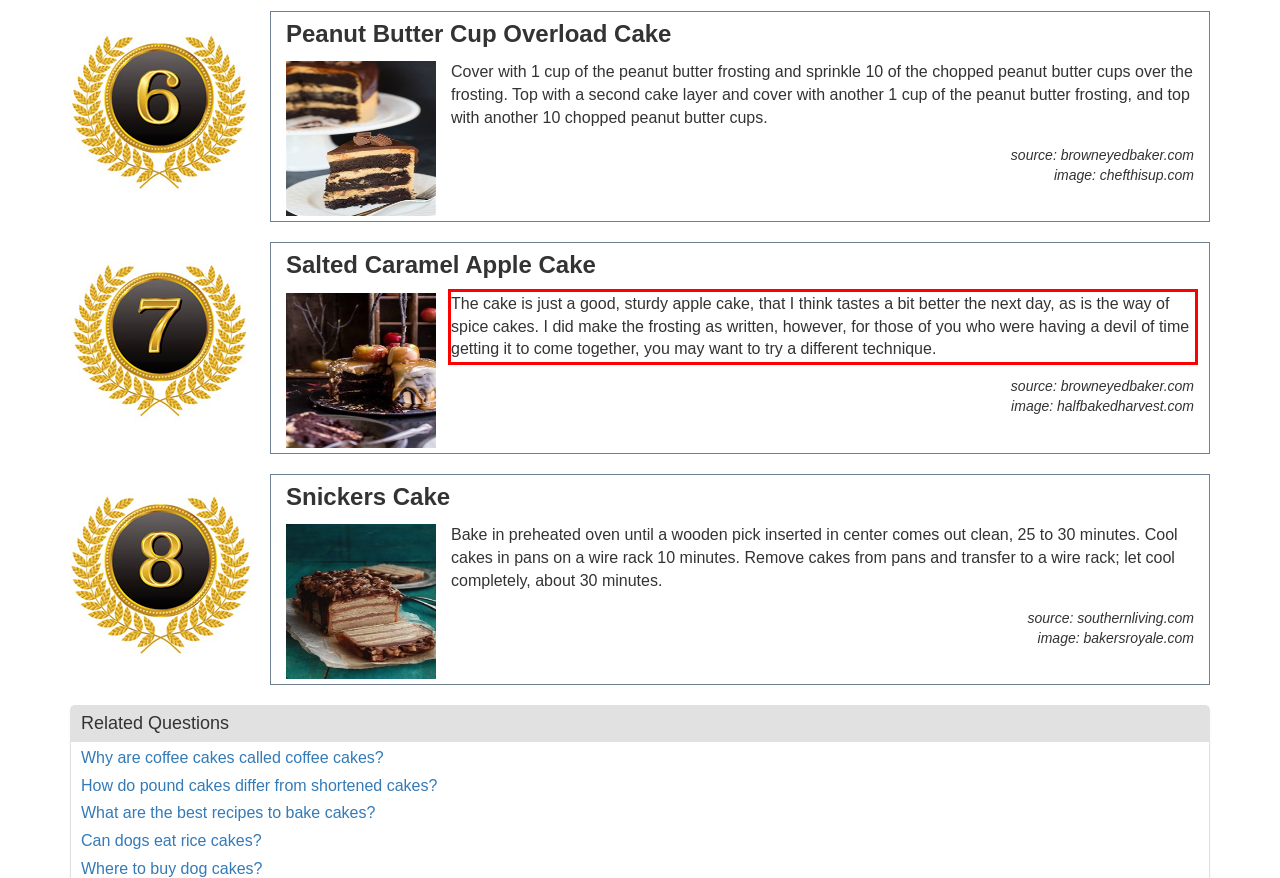Please use OCR to extract the text content from the red bounding box in the provided webpage screenshot.

The cake is just a good, sturdy apple cake, that I think tastes a bit better the next day, as is the way of spice cakes. I did make the frosting as written, however, for those of you who were having a devil of time getting it to come together, you may want to try a different technique.